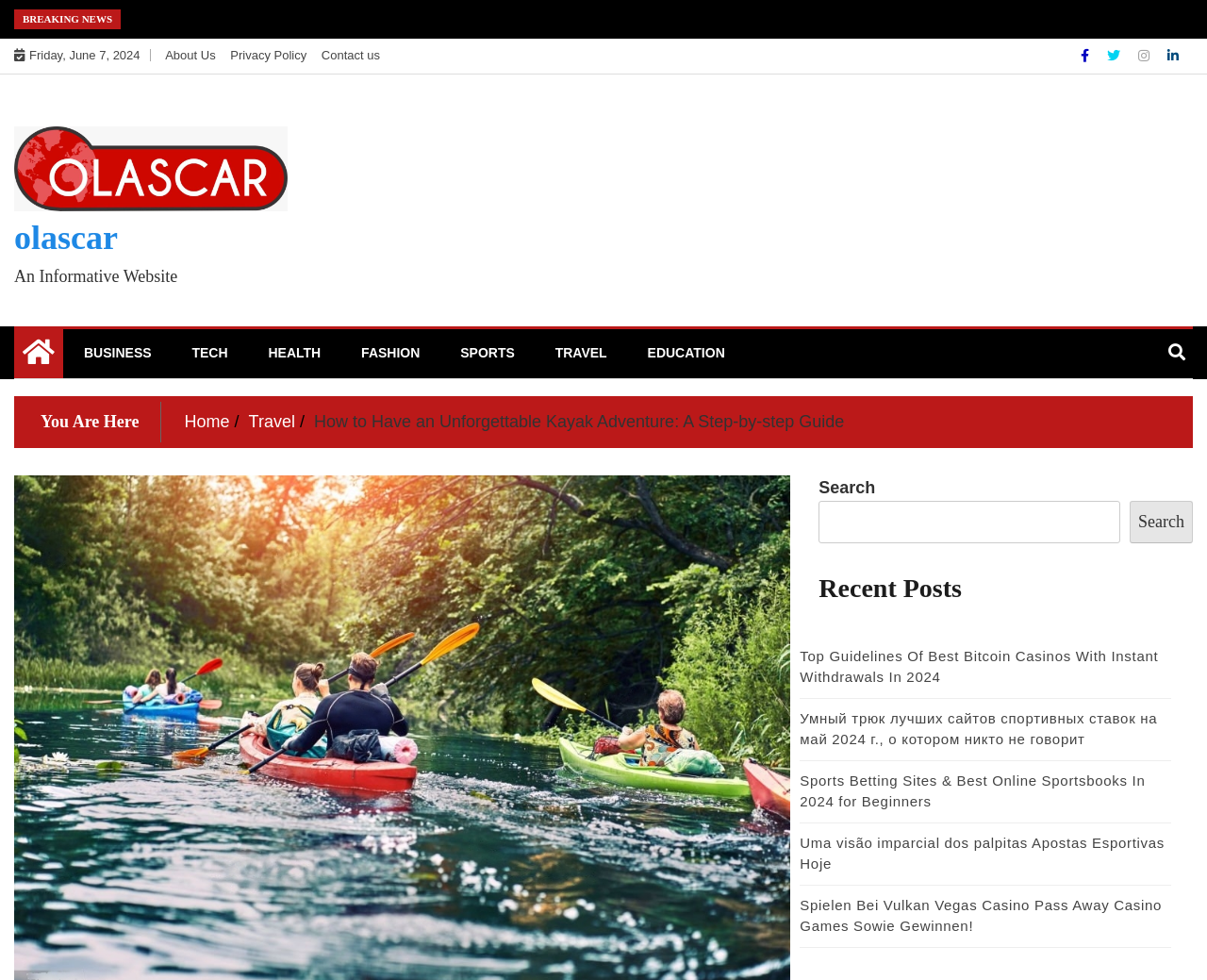Please identify the coordinates of the bounding box for the clickable region that will accomplish this instruction: "Read about breaking news".

[0.012, 0.01, 0.1, 0.03]